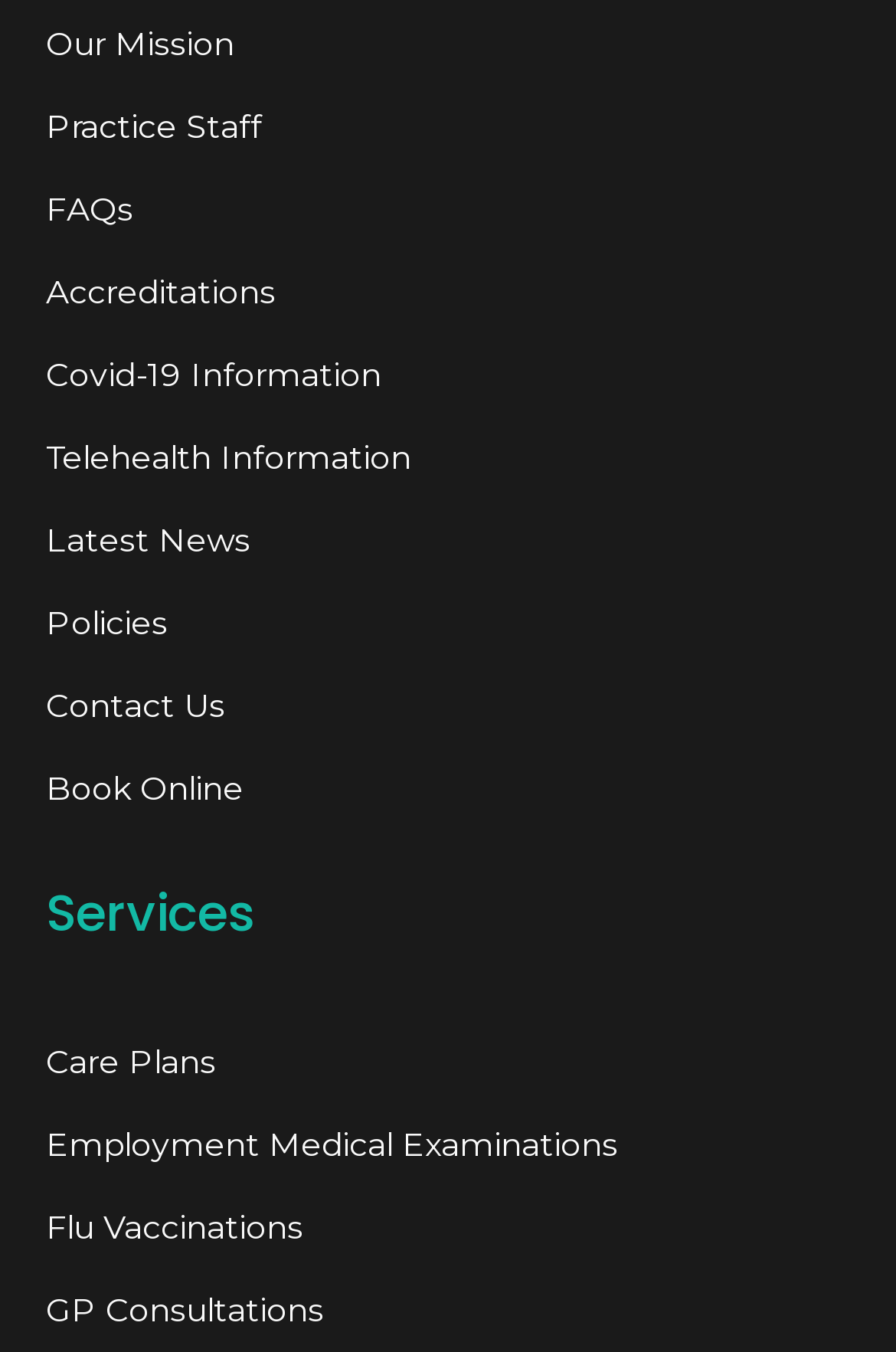What type of medical examination is offered by this practice?
Give a comprehensive and detailed explanation for the question.

I found a link with the text 'Employment Medical Examinations' in the services section of the webpage, which suggests that this practice offers employment medical examinations as one of their services.